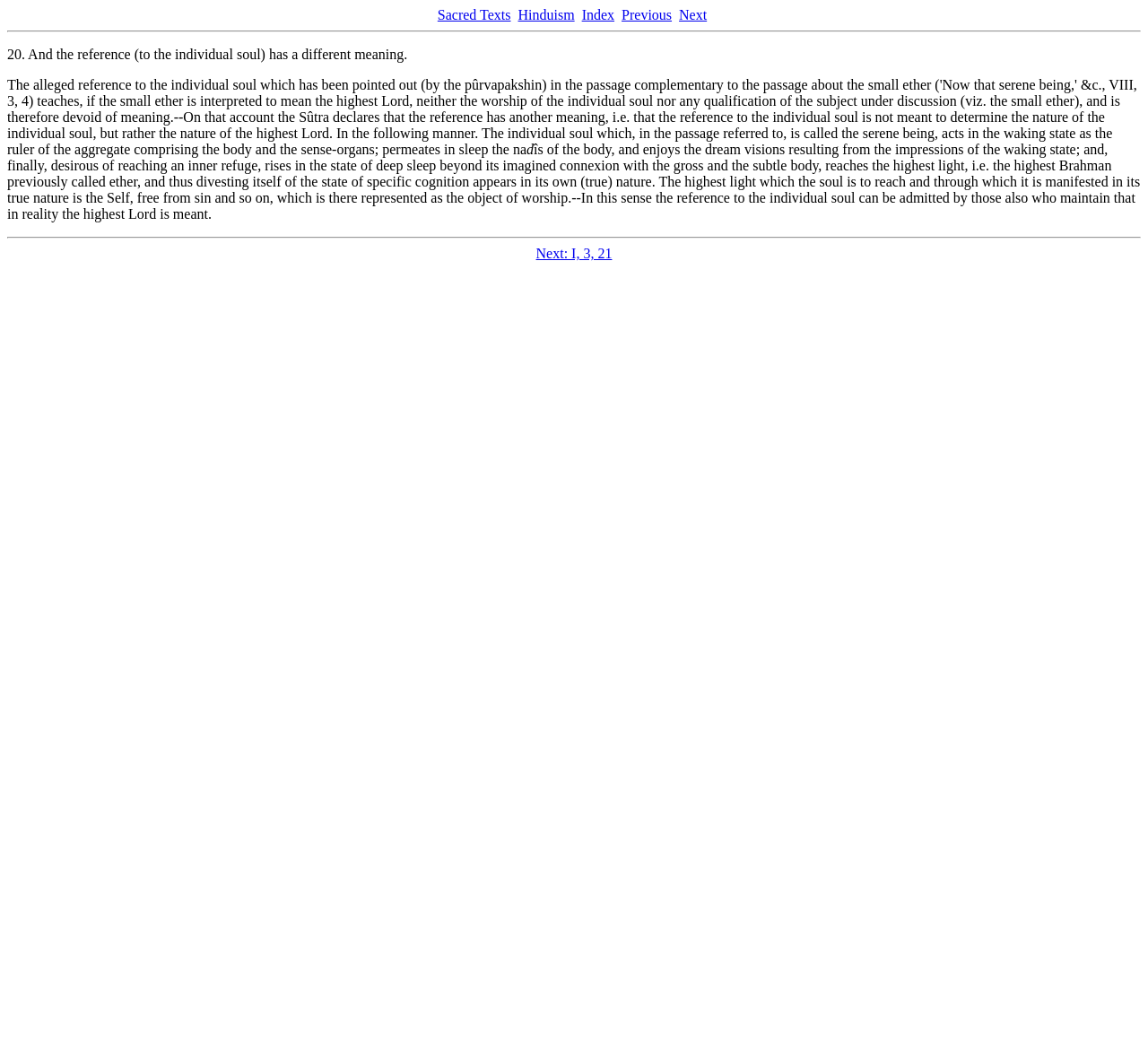What is the function of the separators?
Using the image as a reference, give an elaborate response to the question.

The separators on the webpage, which are horizontal lines, are used to divide the sections of the text and provide a visual separation between the different parts of the commentary.